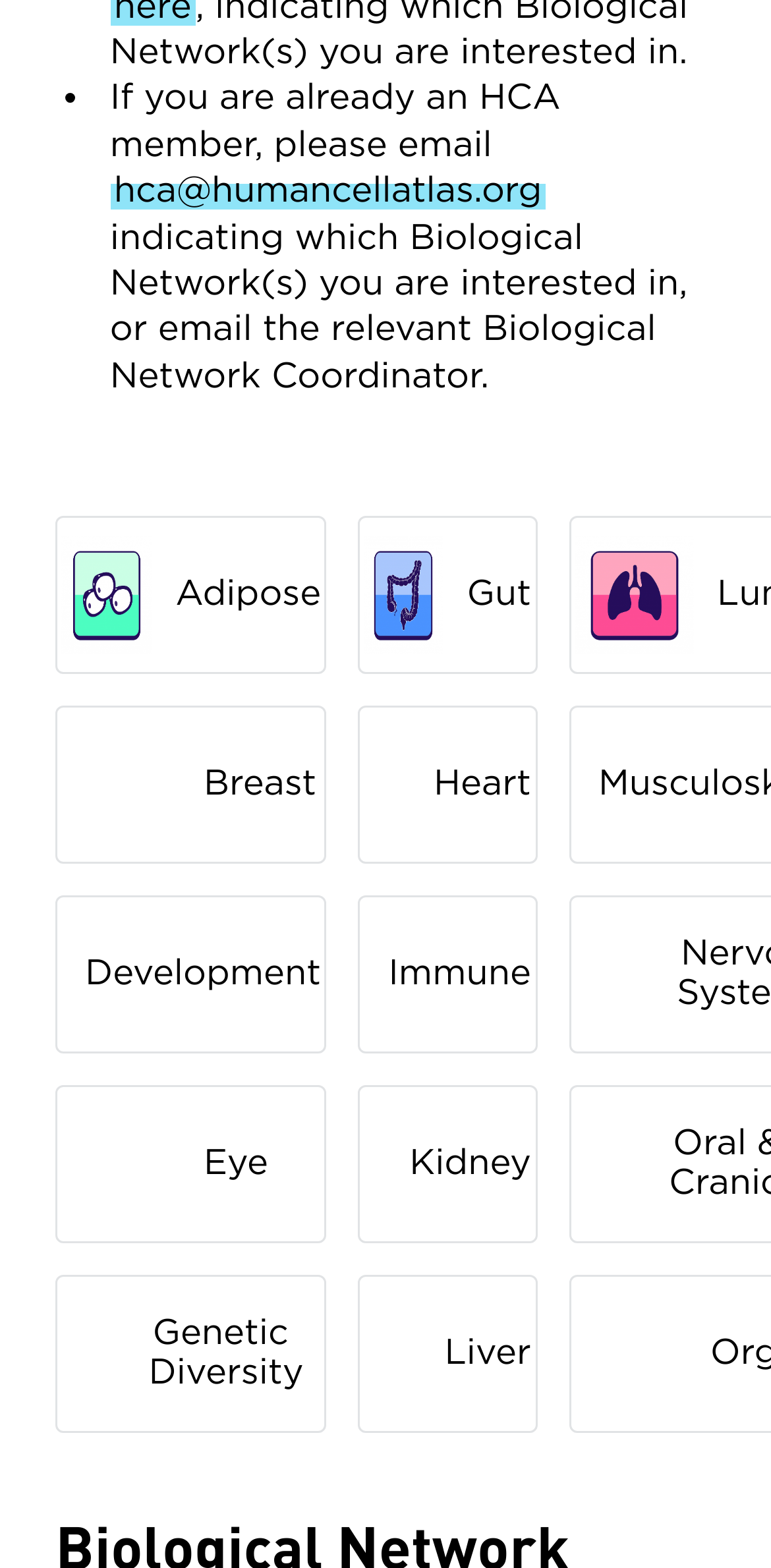Kindly respond to the following question with a single word or a brief phrase: 
How are the biological networks organized on the webpage?

In a grid layout